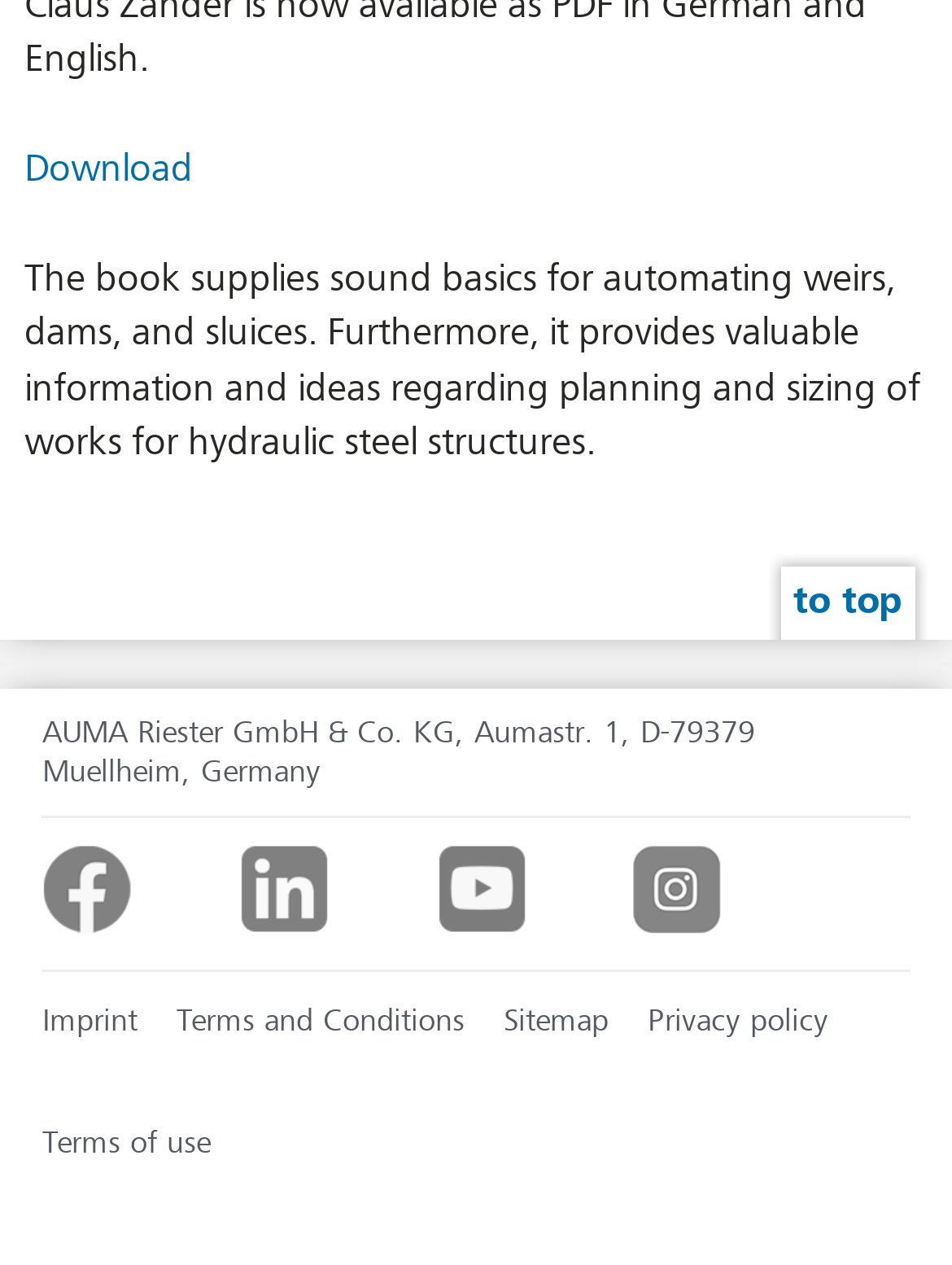Answer this question in one word or a short phrase: What is the purpose of the 'to top' link?

To go to the top of the page